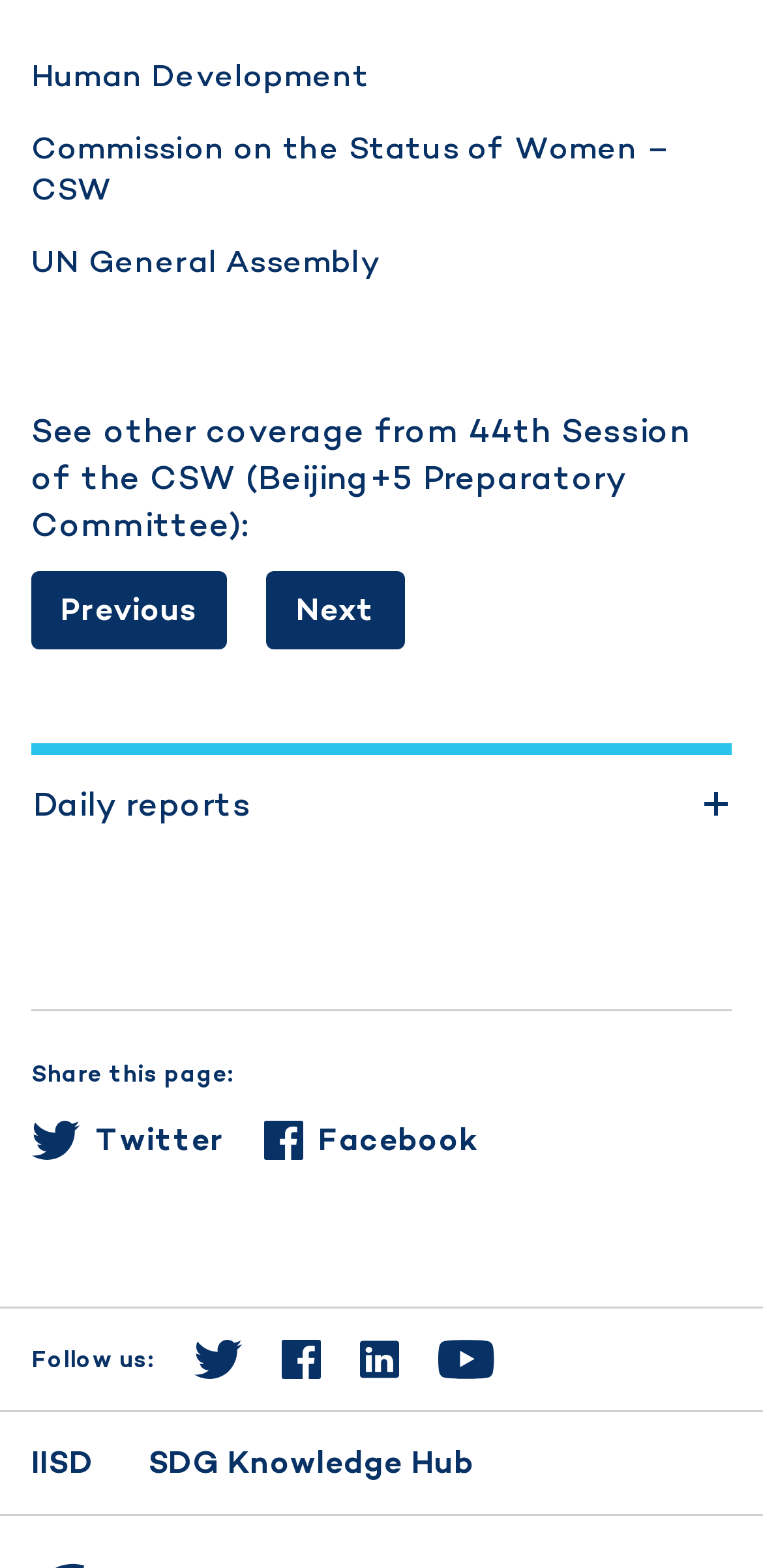Locate the bounding box of the UI element described in the following text: "Home".

None